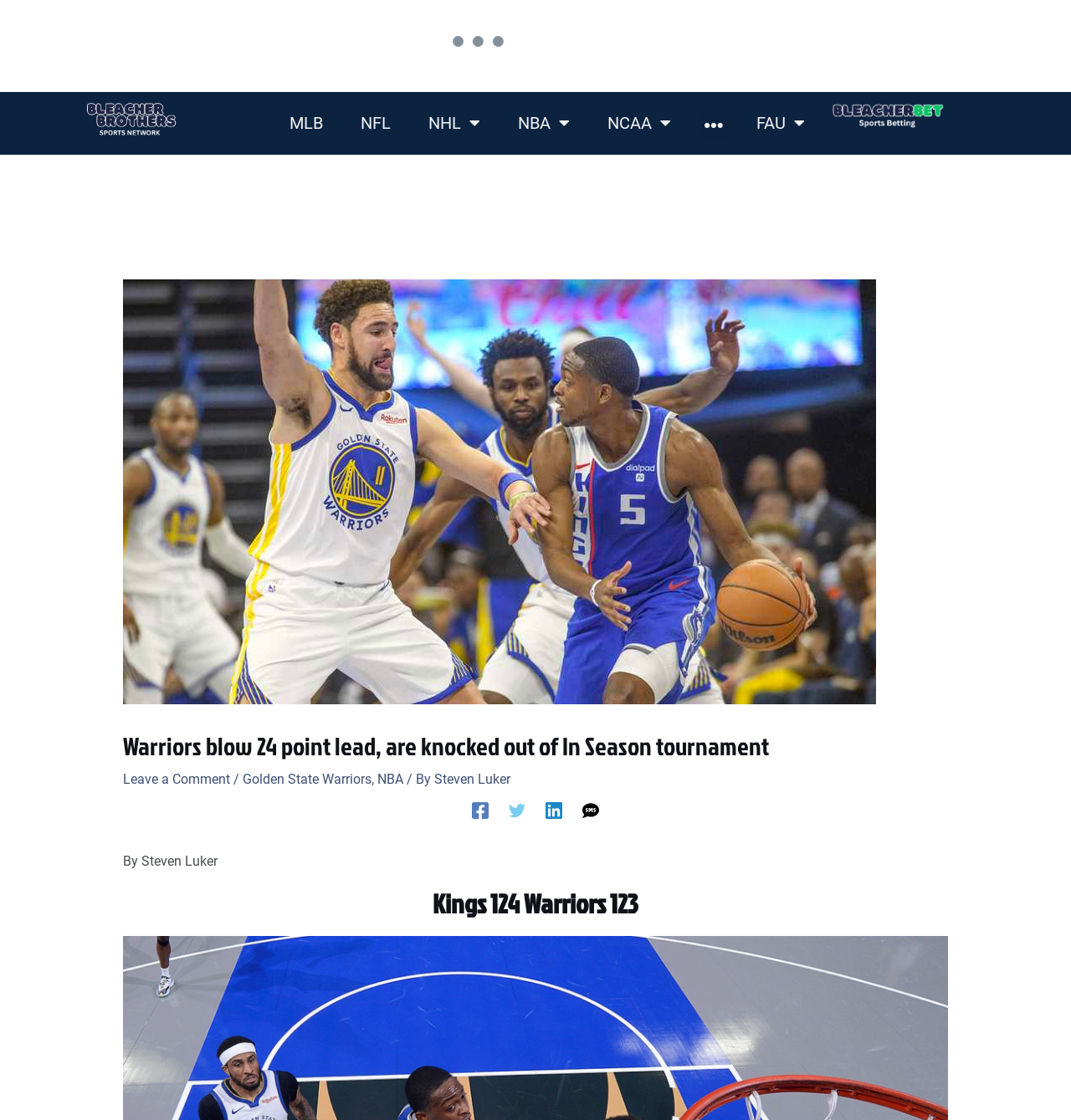Identify the bounding box of the UI element that matches this description: "Leave a Comment".

[0.115, 0.622, 0.215, 0.636]